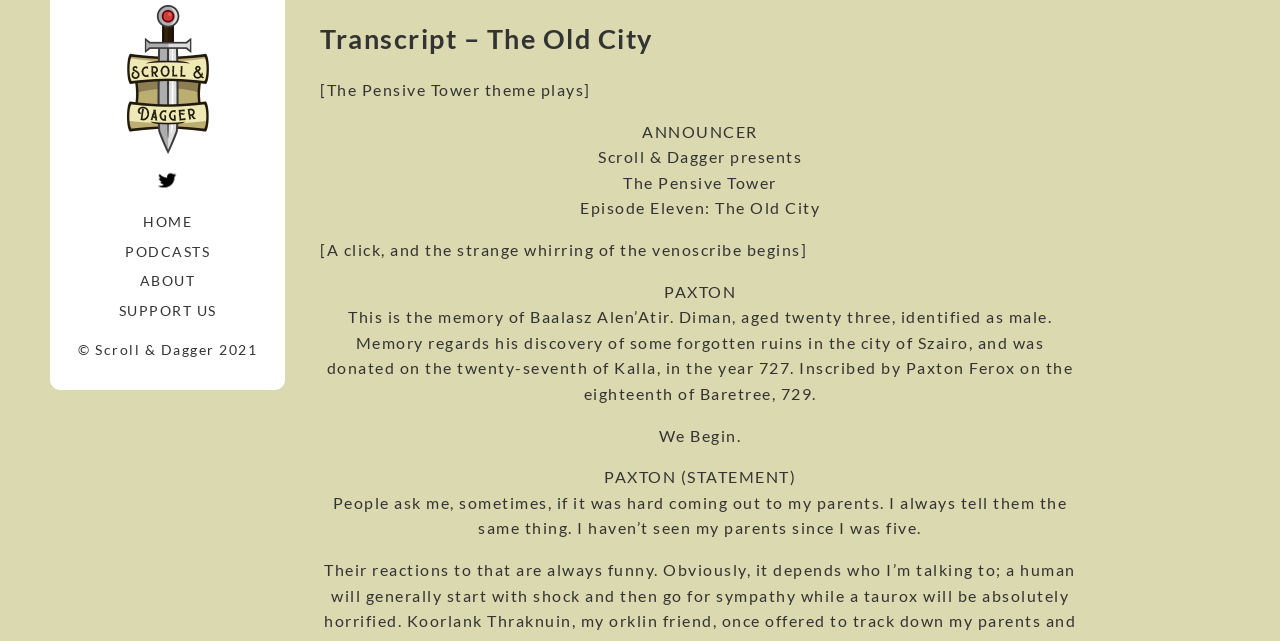Illustrate the webpage thoroughly, mentioning all important details.

This webpage is a transcript of an episode from the podcast "The Old City" by Scroll & Dagger. At the top left, there is a link to the podcast's homepage, "HOME", followed by links to "PODCASTS", "ABOUT", and "SUPPORT US". Below these links, there is a copyright notice "© Scroll & Dagger 2021". 

On the top right, there is a logo of Scroll & Dagger, accompanied by a Twitter icon. 

The main content of the transcript starts with a heading "Transcript – The Old City", followed by a description of the theme music "[The Pensive Tower theme plays]". The announcer is introduced, and then the title of the episode "Episode Eleven: The Old City" is presented. 

The transcript then proceeds to describe a scene where a character, Paxton, begins to narrate a memory of Baalasz Alen’Atir, which is a story about discovering forgotten ruins in the city of Szairo. The memory is described in detail, including the date it was donated and inscribed. 

After the memory, there is a statement from Paxton, where he talks about coming out to his parents.